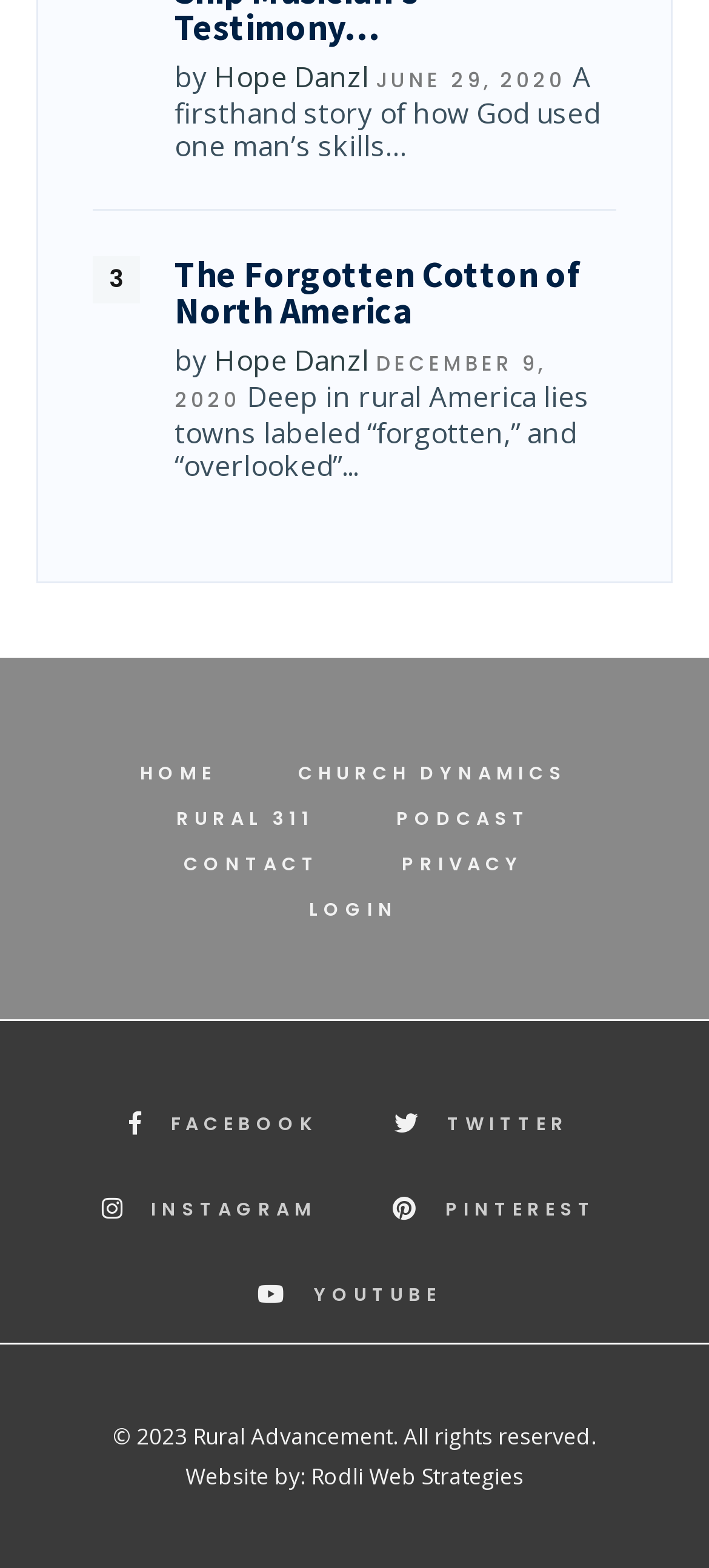Please determine the bounding box coordinates for the UI element described here. Use the format (top-left x, top-left y, bottom-right x, bottom-right y) with values bounded between 0 and 1: Facebook

[0.151, 0.698, 0.495, 0.735]